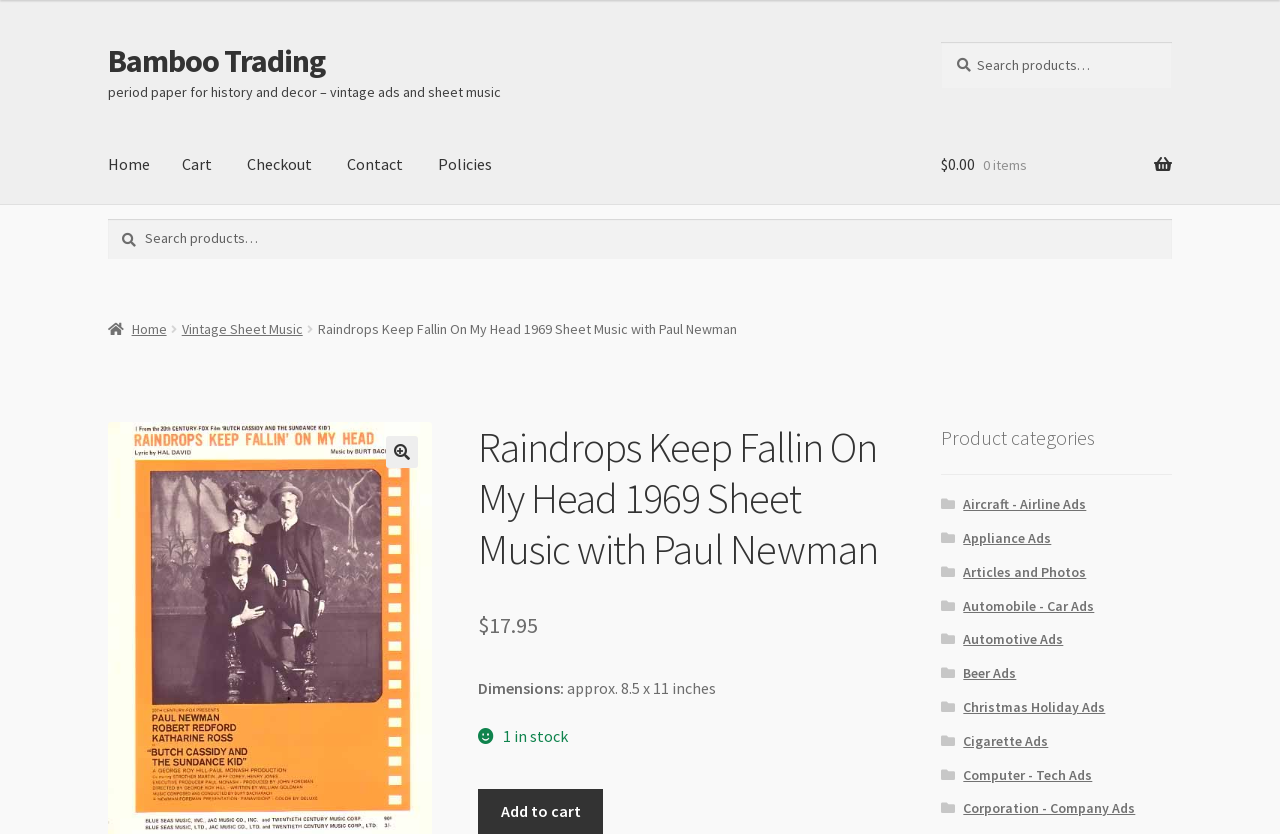Using the description "$0.00 0 items", predict the bounding box of the relevant HTML element.

[0.735, 0.151, 0.916, 0.244]